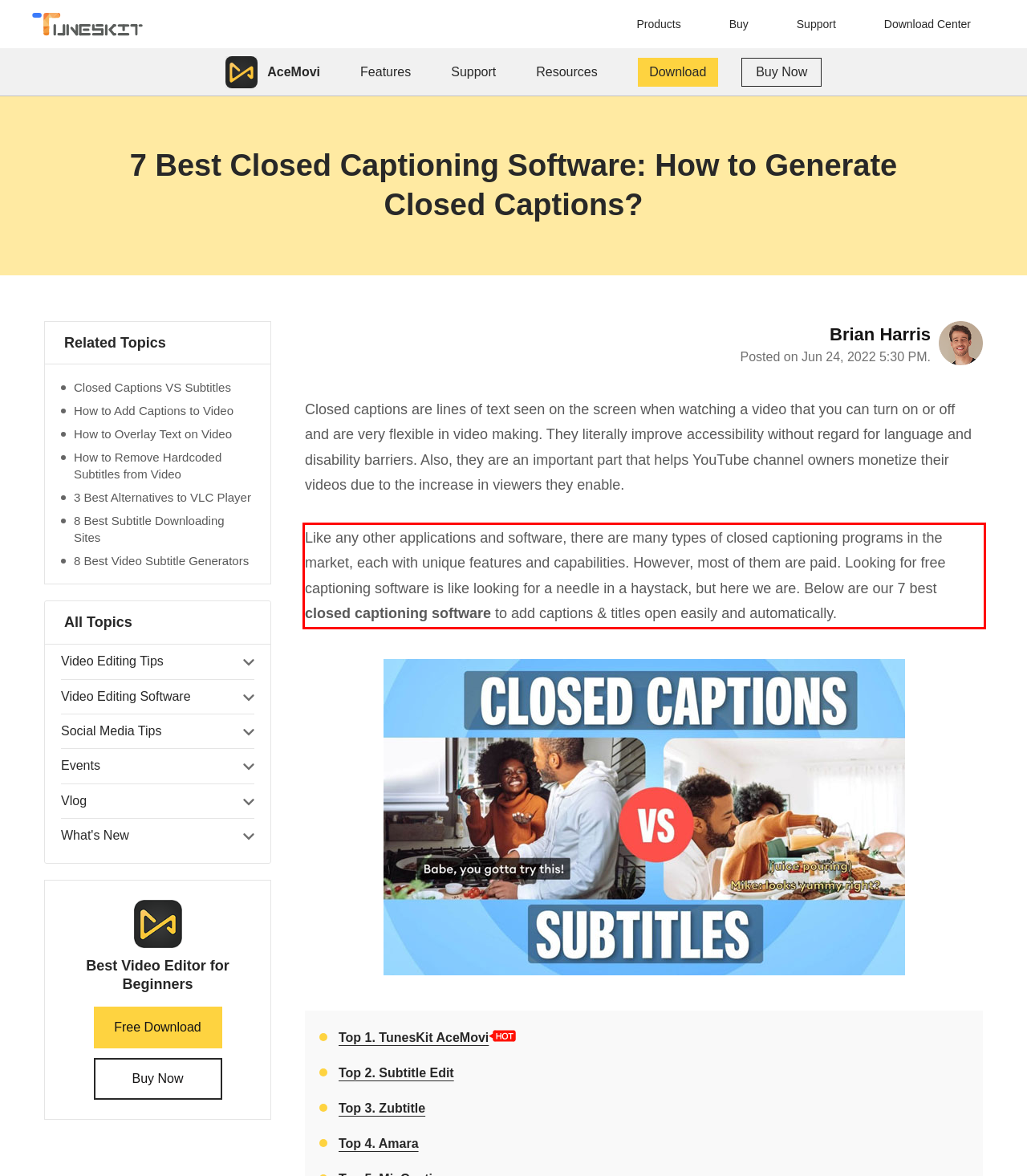There is a UI element on the webpage screenshot marked by a red bounding box. Extract and generate the text content from within this red box.

Like any other applications and software, there are many types of closed captioning programs in the market, each with unique features and capabilities. However, most of them are paid. Looking for free captioning software is like looking for a needle in a haystack, but here we are. Below are our 7 best closed captioning software to add captions & titles open easily and automatically.